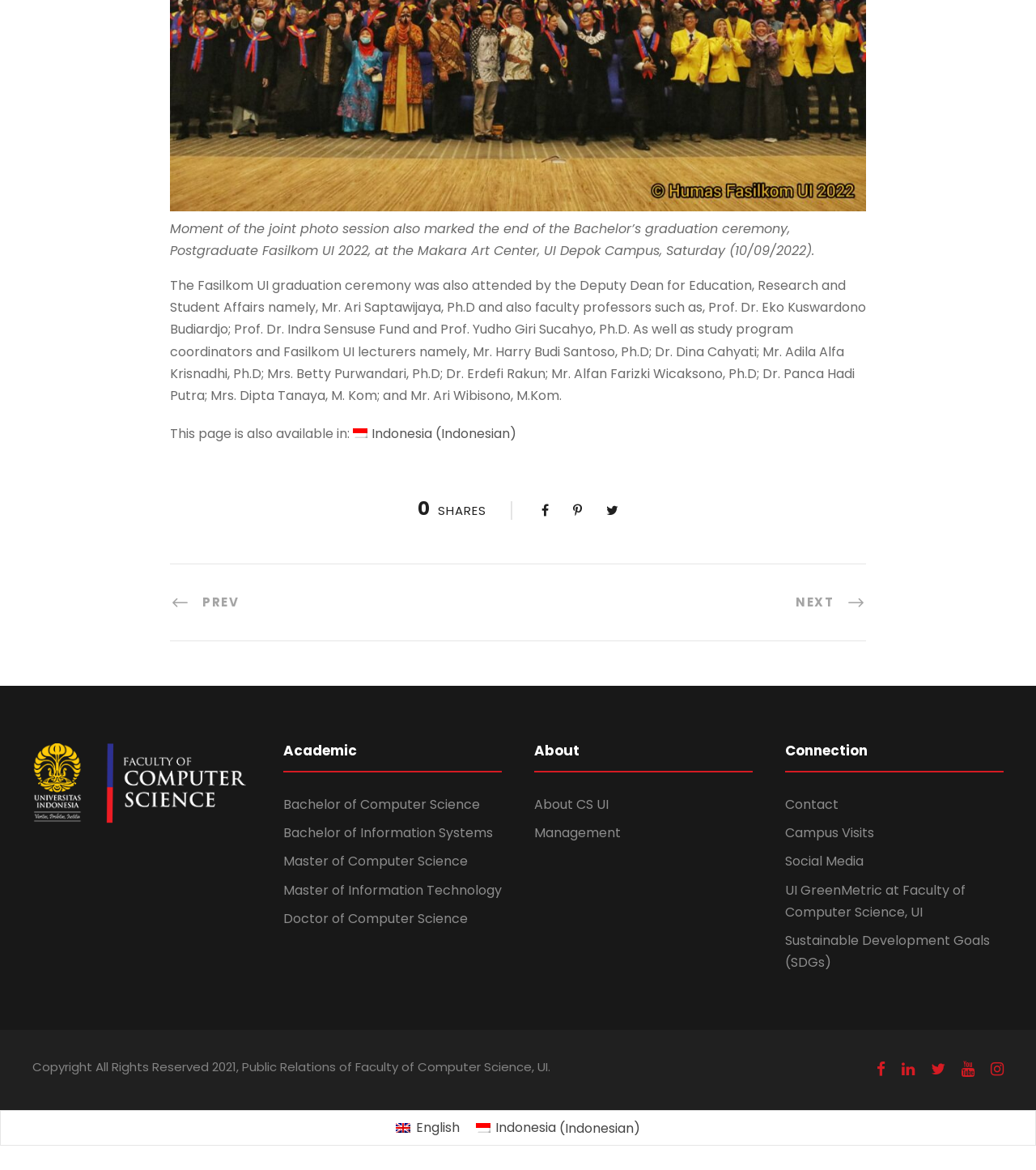Please specify the bounding box coordinates of the clickable region to carry out the following instruction: "Visit the 'Bachelor of Computer Science' page". The coordinates should be four float numbers between 0 and 1, in the format [left, top, right, bottom].

[0.273, 0.68, 0.463, 0.695]